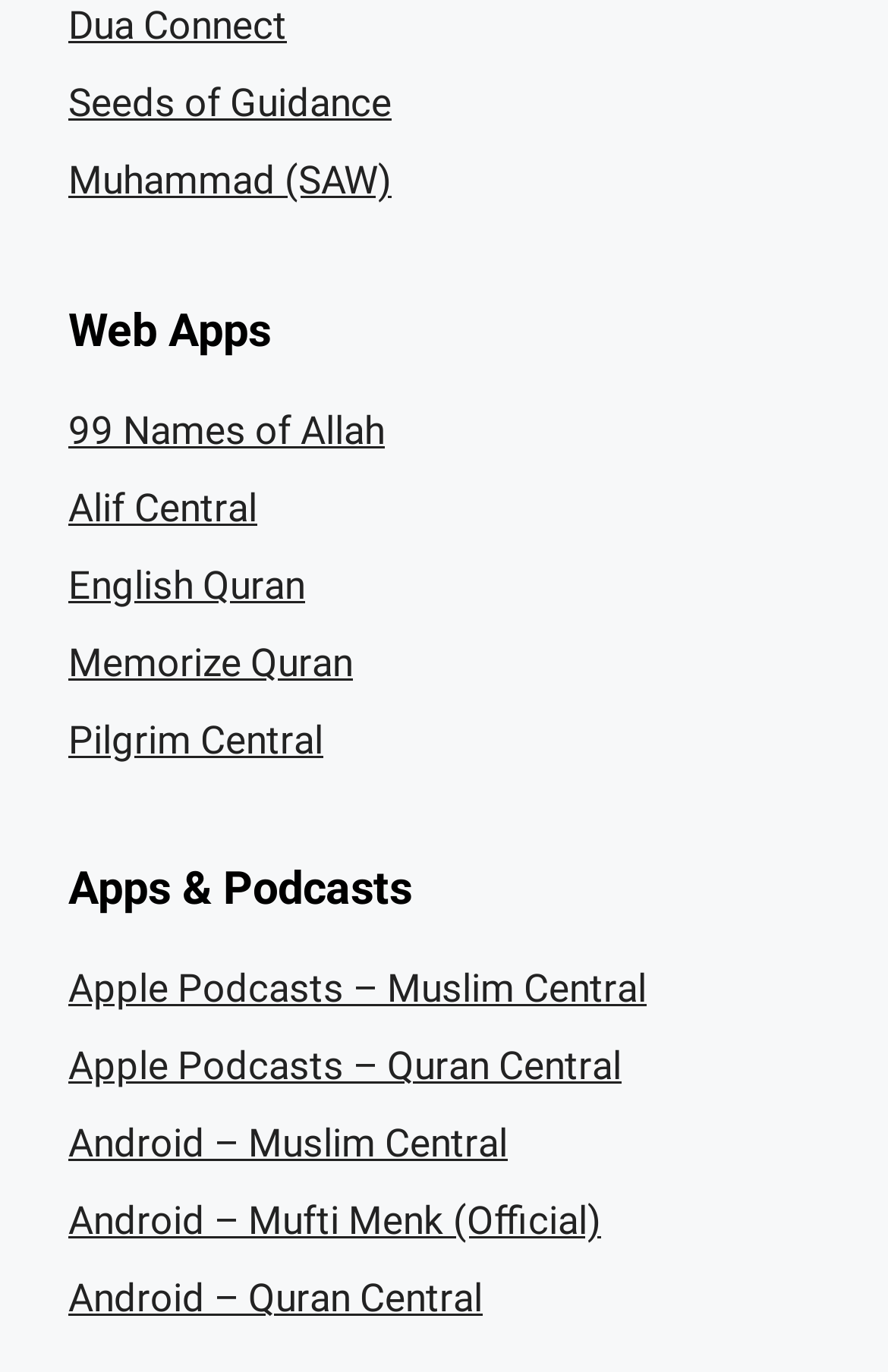Please find the bounding box coordinates of the section that needs to be clicked to achieve this instruction: "Visit Dua Connect".

[0.077, 0.002, 0.323, 0.036]